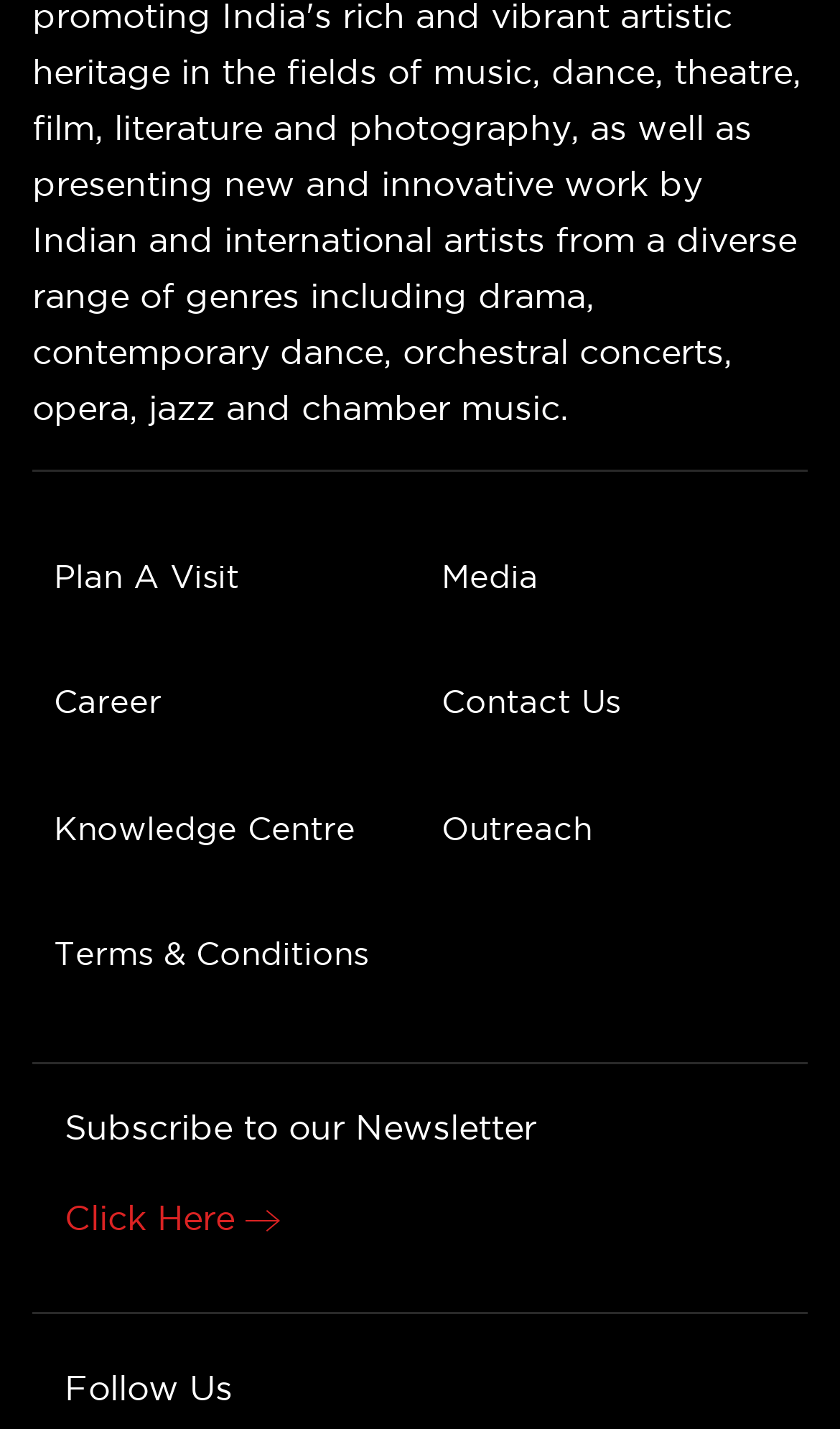Kindly determine the bounding box coordinates for the clickable area to achieve the given instruction: "Explore media".

[0.526, 0.387, 0.641, 0.421]